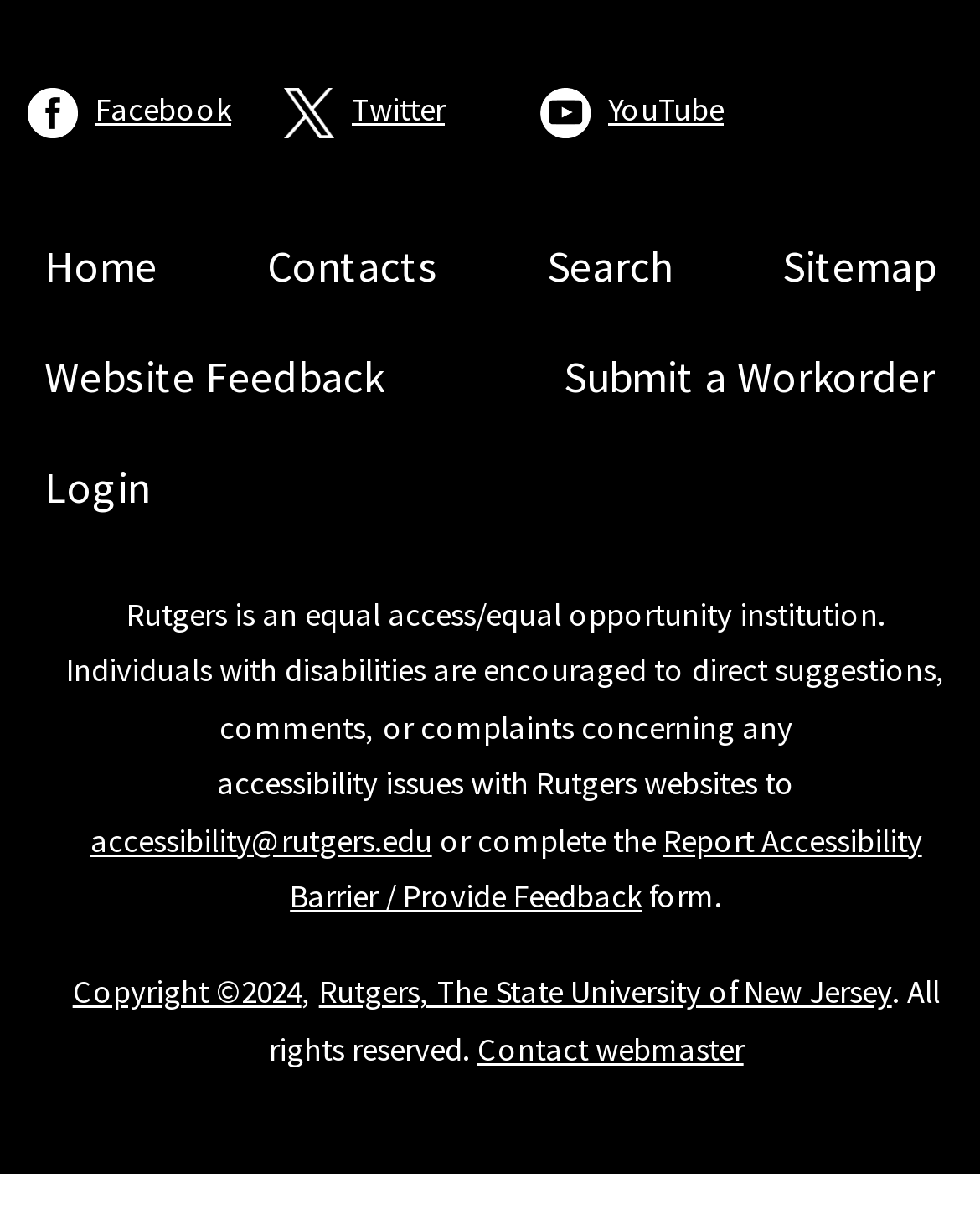What is the last link in the footer section?
Please use the image to provide a one-word or short phrase answer.

Contact webmaster